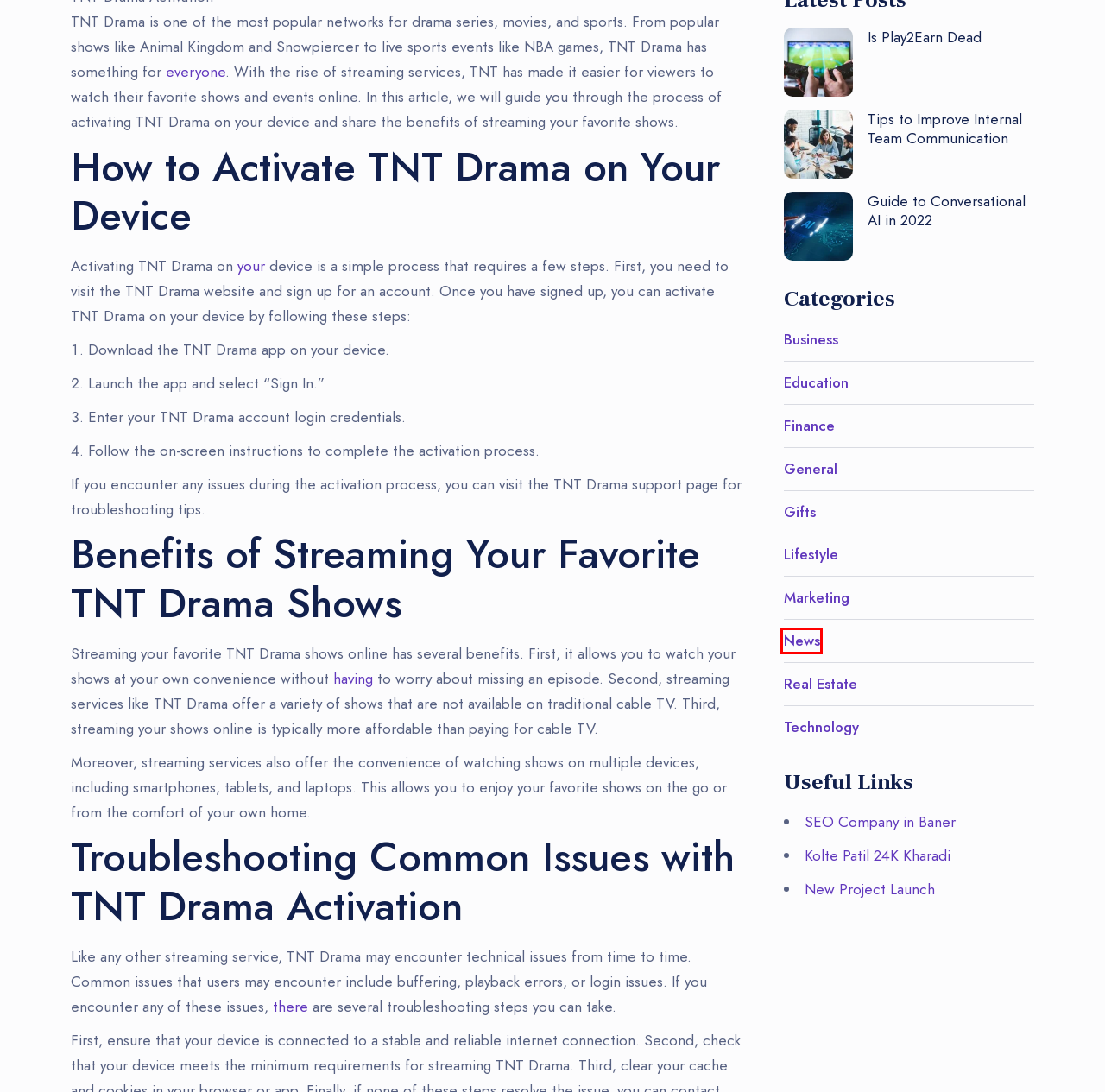Analyze the screenshot of a webpage that features a red rectangle bounding box. Pick the webpage description that best matches the new webpage you would see after clicking on the element within the red bounding box. Here are the candidates:
A. Tips to Improve Internal Team Communication - RatesXchange
B. Finance Archives - RatesXchange
C. Marketing Archives - RatesXchange
D. General Archives - RatesXchange
E. News Archives - RatesXchange
F. Lifestyle Archives - RatesXchange
G. Pristine Kyra - New Project Launch
H. Guide to Conversational AI in 2022 - RatesXchange

E